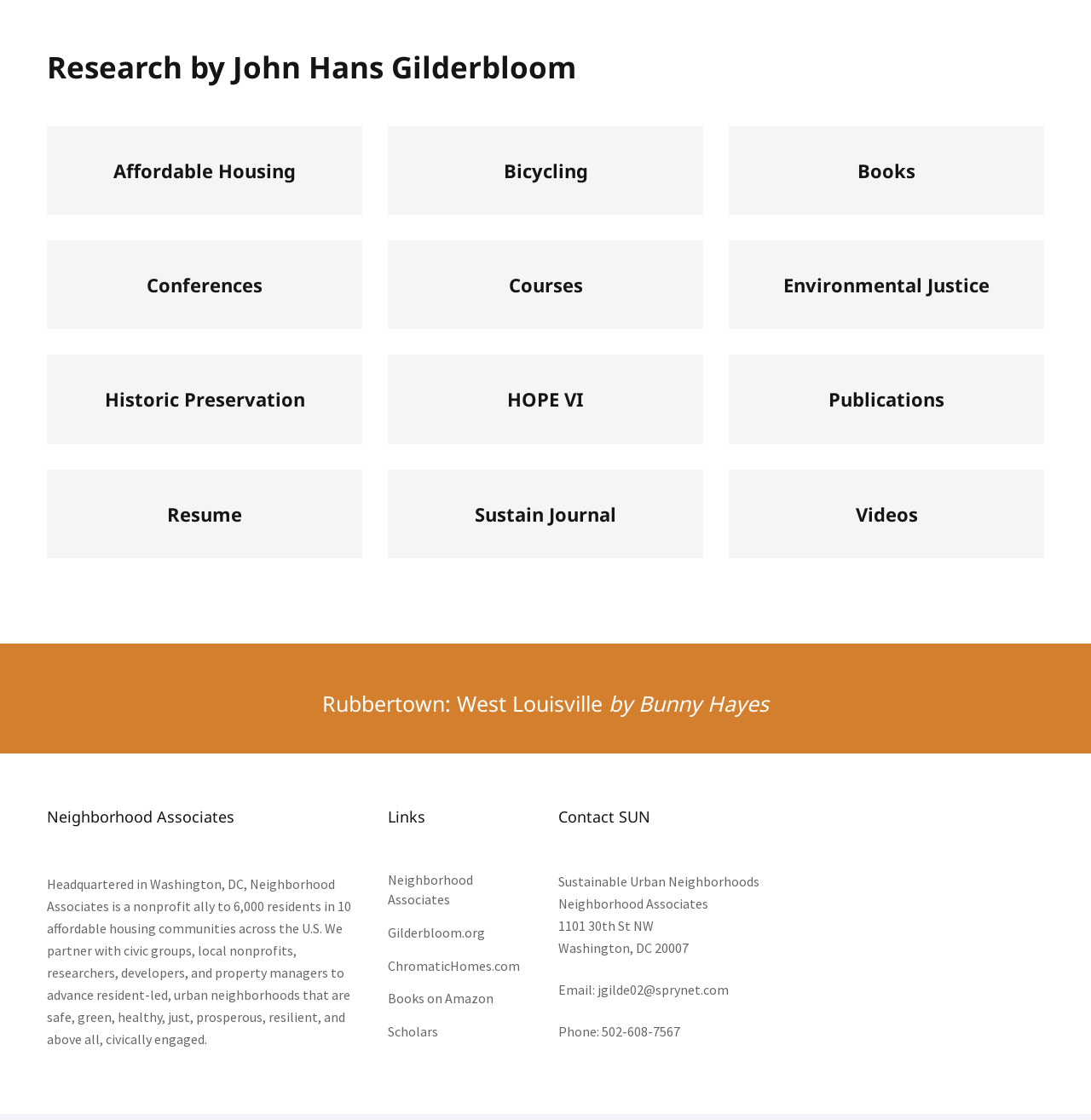Please find the bounding box coordinates of the element that you should click to achieve the following instruction: "Contact SUN". The coordinates should be presented as four float numbers between 0 and 1: [left, top, right, bottom].

[0.512, 0.722, 0.801, 0.737]